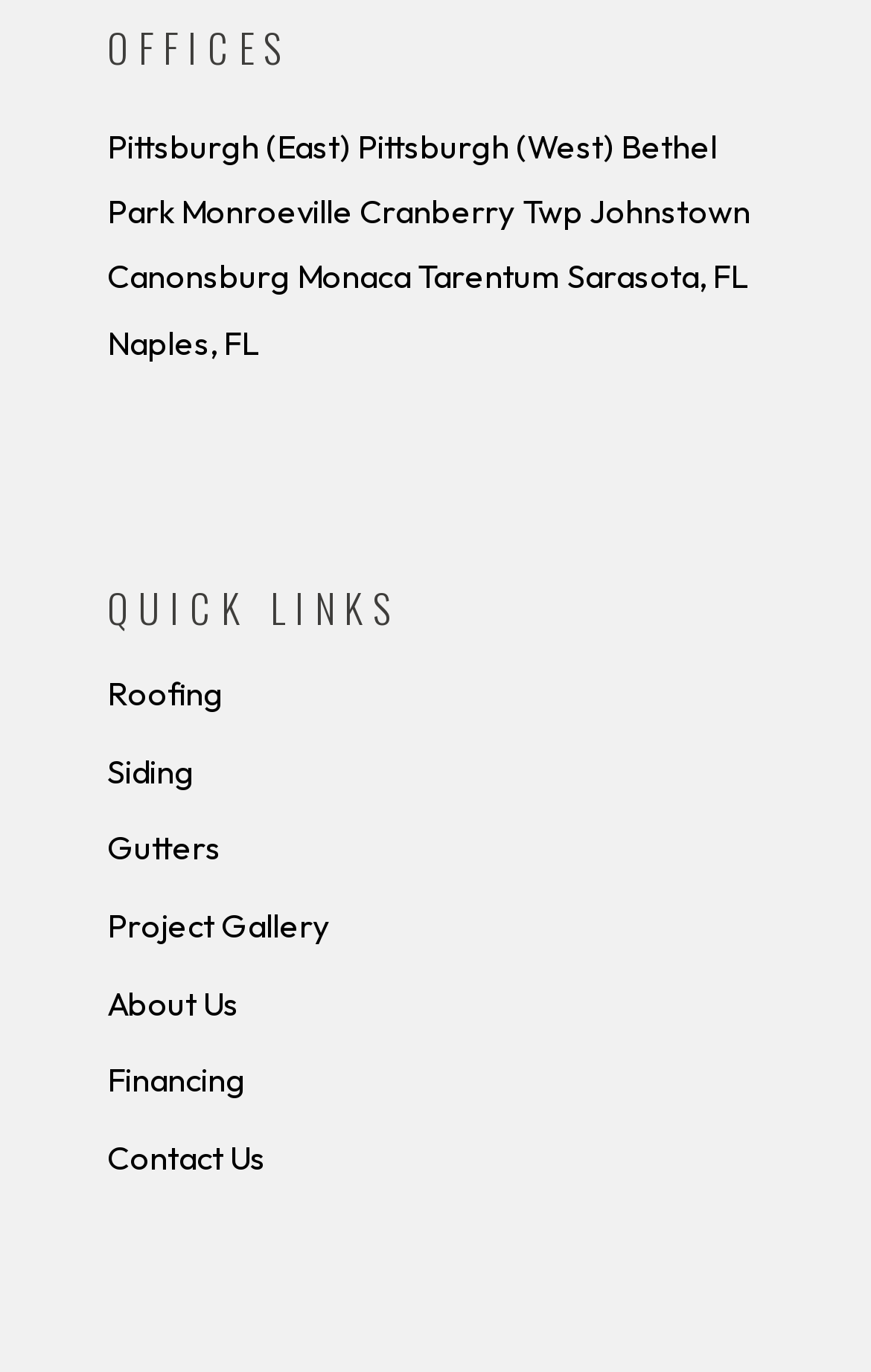Can you show the bounding box coordinates of the region to click on to complete the task described in the instruction: "Join the community"?

None